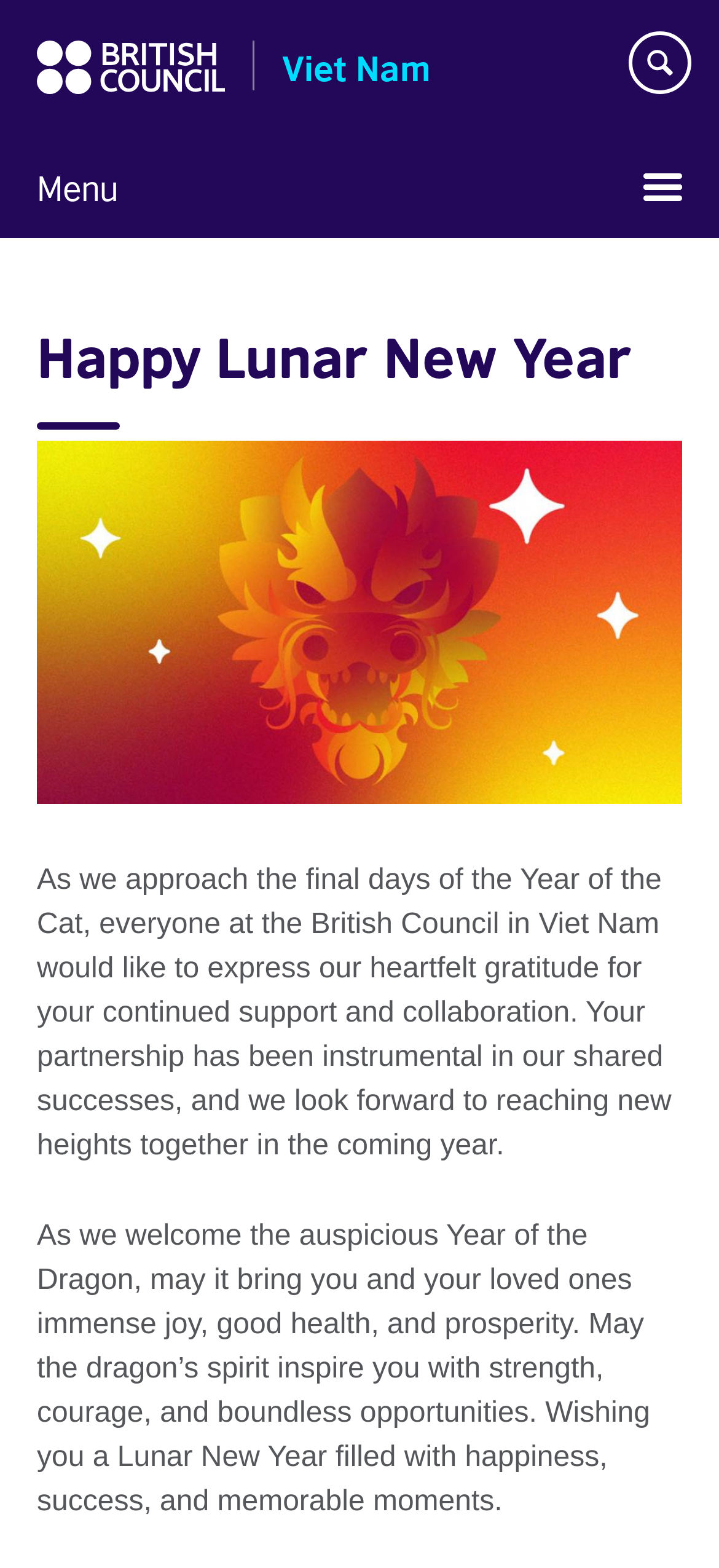Offer an in-depth caption of the entire webpage.

The webpage is a Lunar New Year greeting page from the British Council in Viet Nam. At the top, there is a heading that reads "British Council Viet Nam" with a link to the British Council website. Below this, there is a navigation menu bar with a "Menu" button on the left side and a "Show search" link on the right side.

On the left side of the page, there is a language selection option with the text "Choose your language". The main content of the page is a Lunar New Year message, which is divided into two paragraphs. The first paragraph expresses gratitude for the continued support and collaboration from partners, while the second paragraph wishes readers a happy and prosperous Lunar New Year.

Above the message, there is a heading that reads "Happy Lunar New Year" and a figure, likely an image, that spans the width of the page. The image is positioned between the navigation menu bar and the Lunar New Year message.